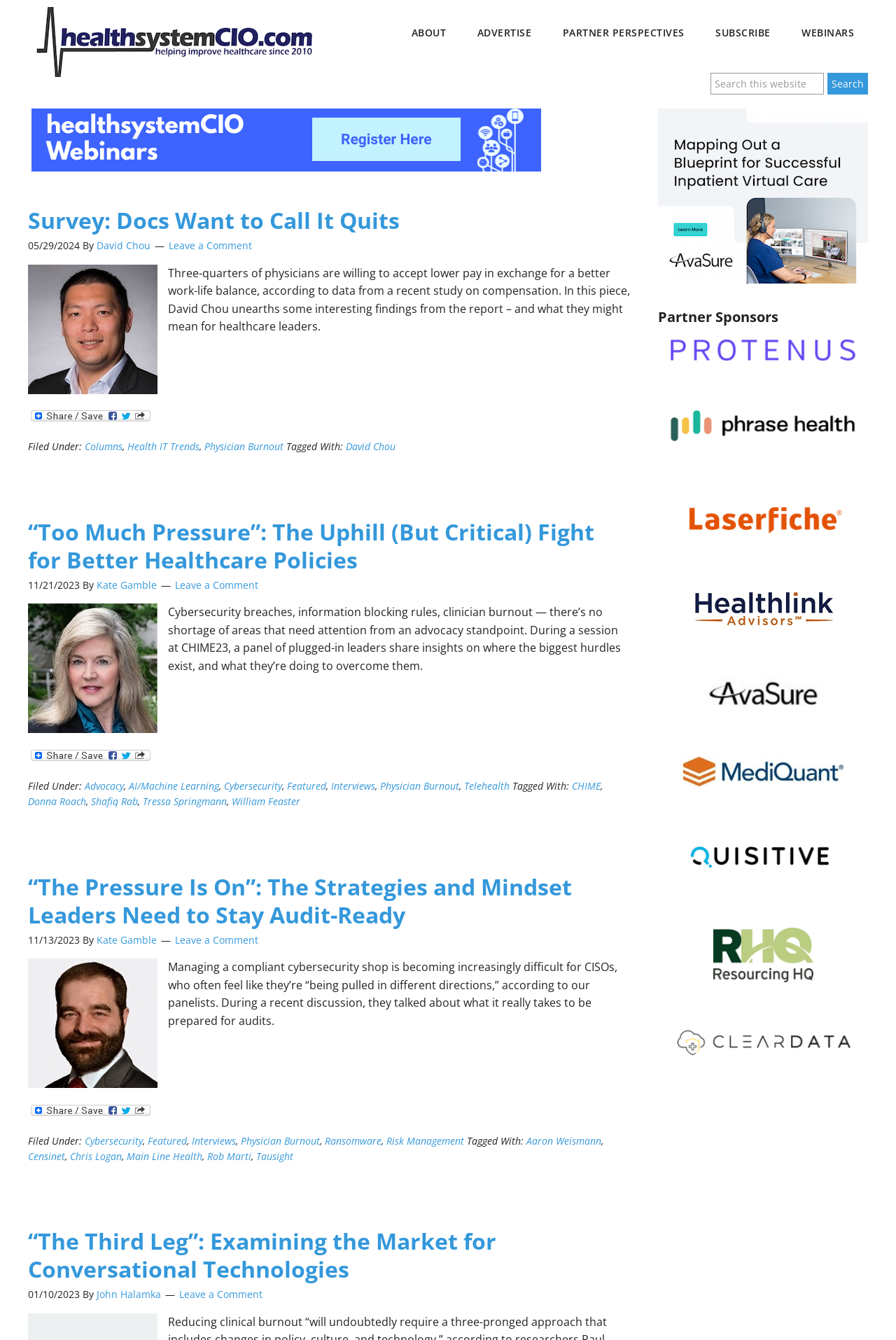From the webpage screenshot, predict the bounding box coordinates (top-left x, top-left y, bottom-right x, bottom-right y) for the UI element described here: About

[0.443, 0.01, 0.513, 0.039]